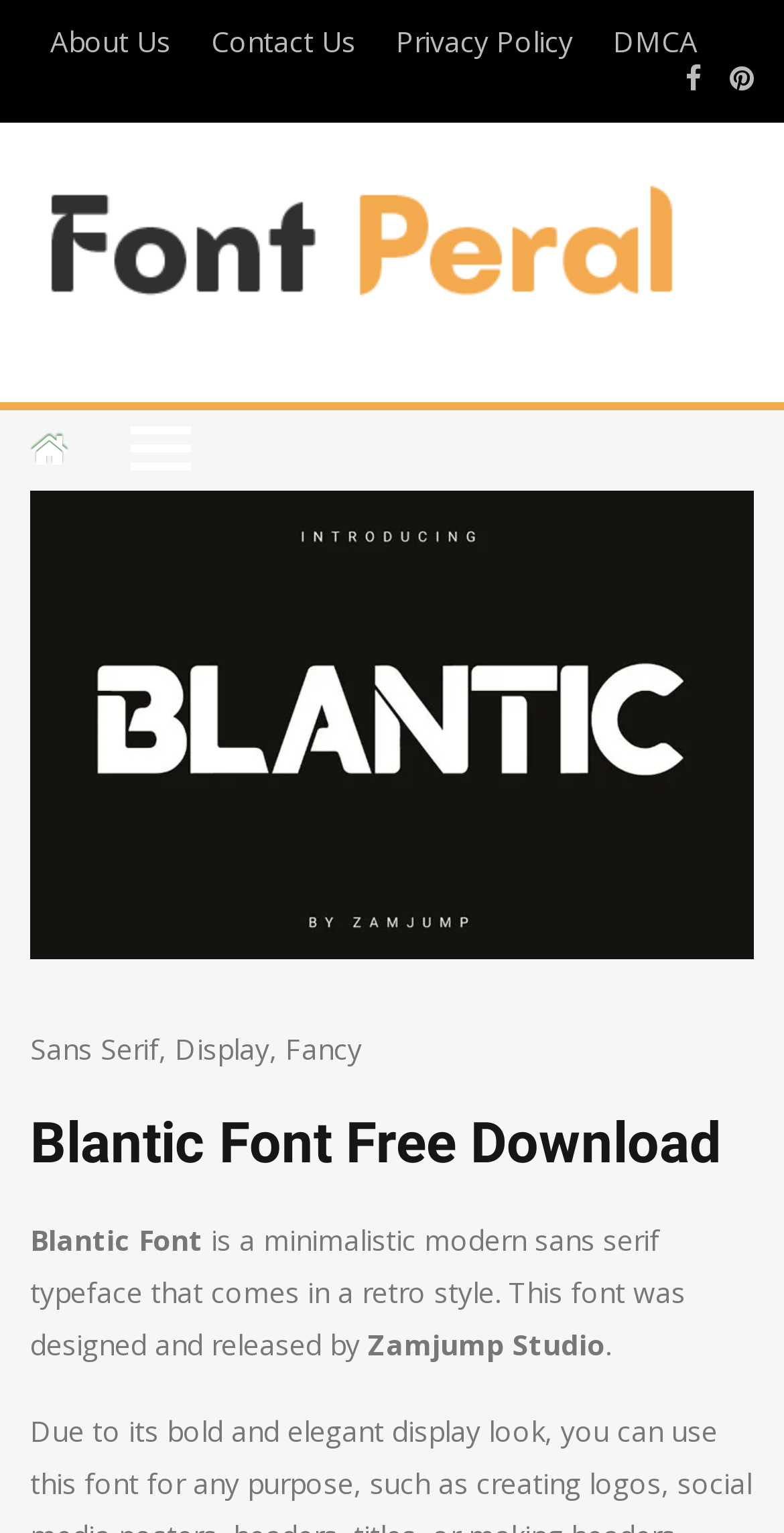Please identify the primary heading of the webpage and give its text content.

Blantic Font Free Download